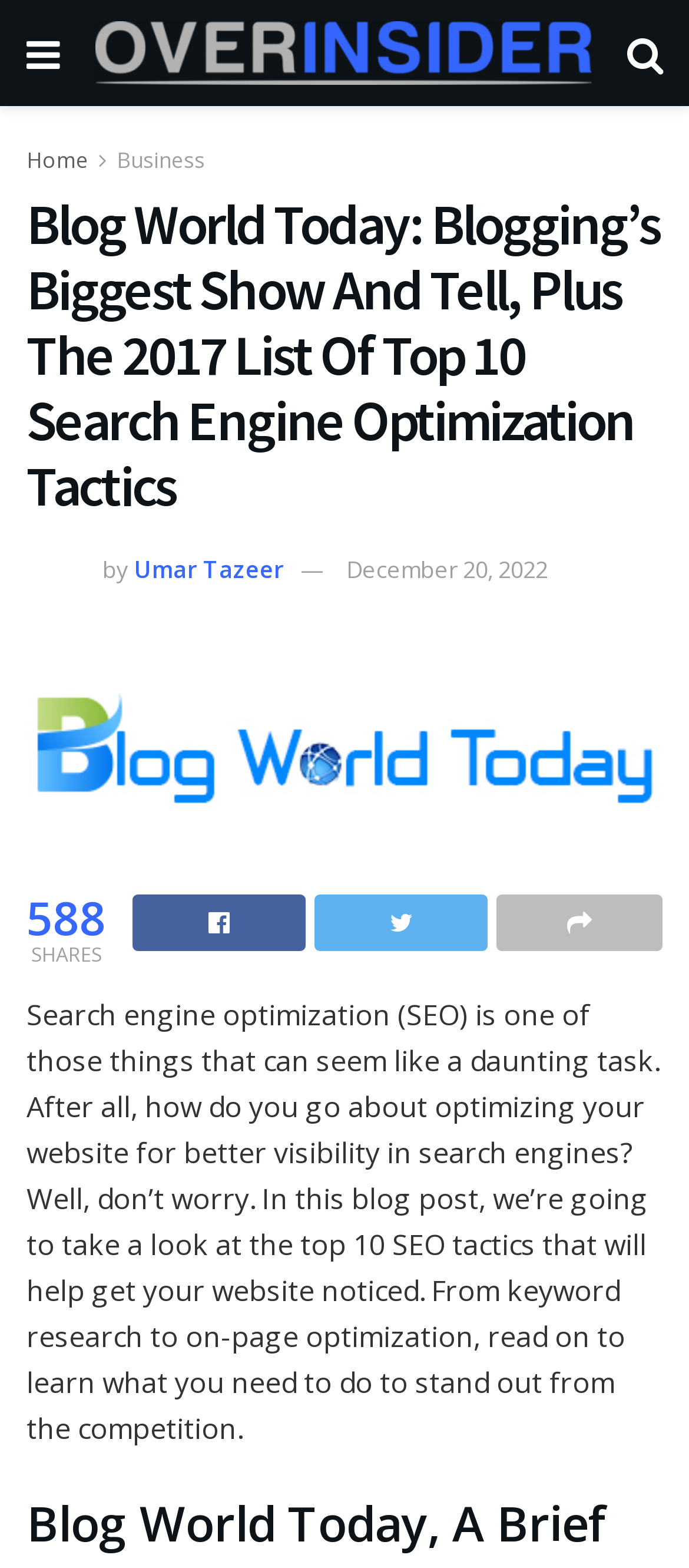Identify and provide the main heading of the webpage.

Blog World Today: Blogging’s Biggest Show And Tell, Plus The 2017 List Of Top 10 Search Engine Optimization Tactics